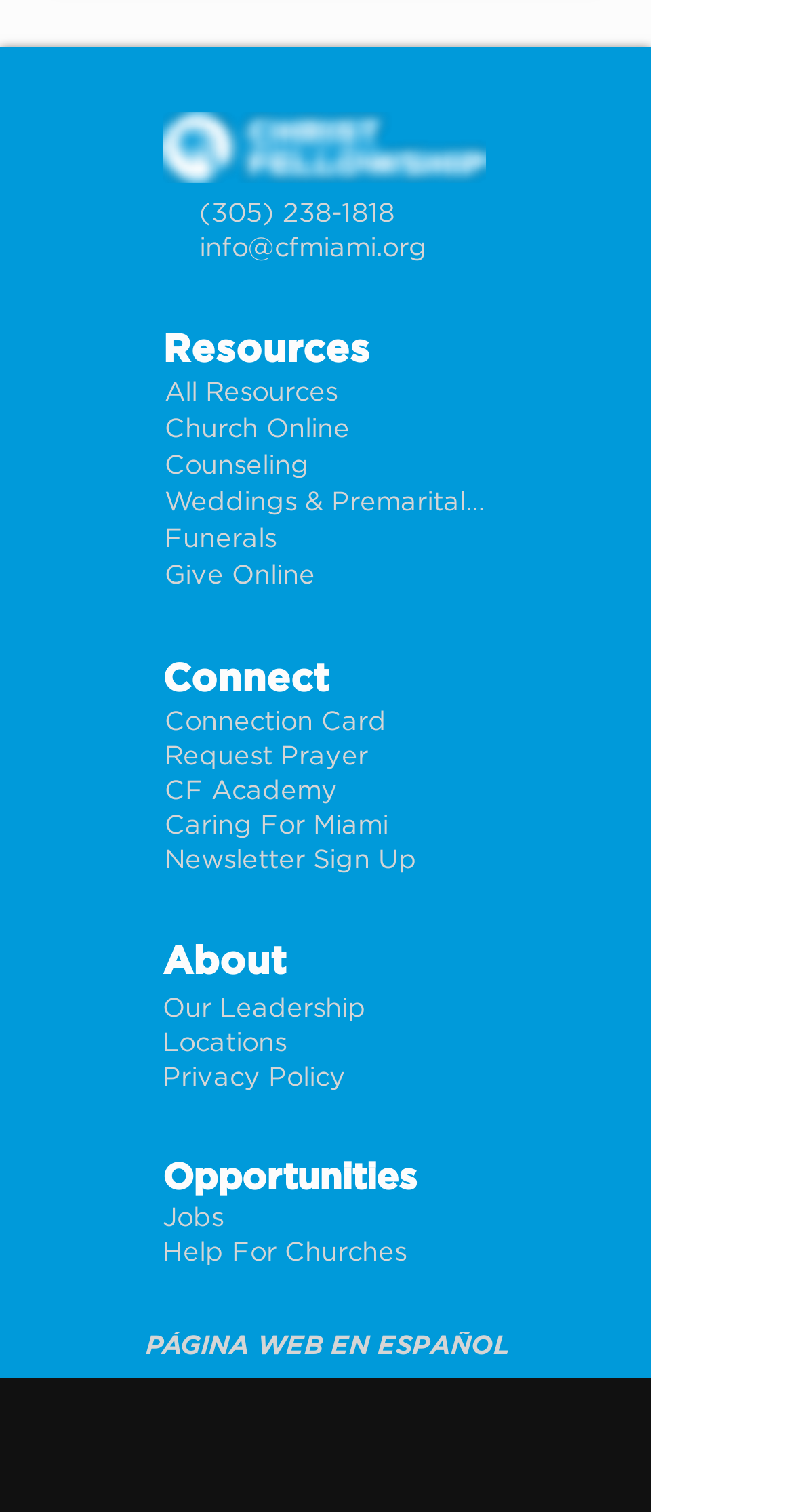Specify the bounding box coordinates of the element's region that should be clicked to achieve the following instruction: "Read the article about Environmental Responsibility". The bounding box coordinates consist of four float numbers between 0 and 1, in the format [left, top, right, bottom].

None